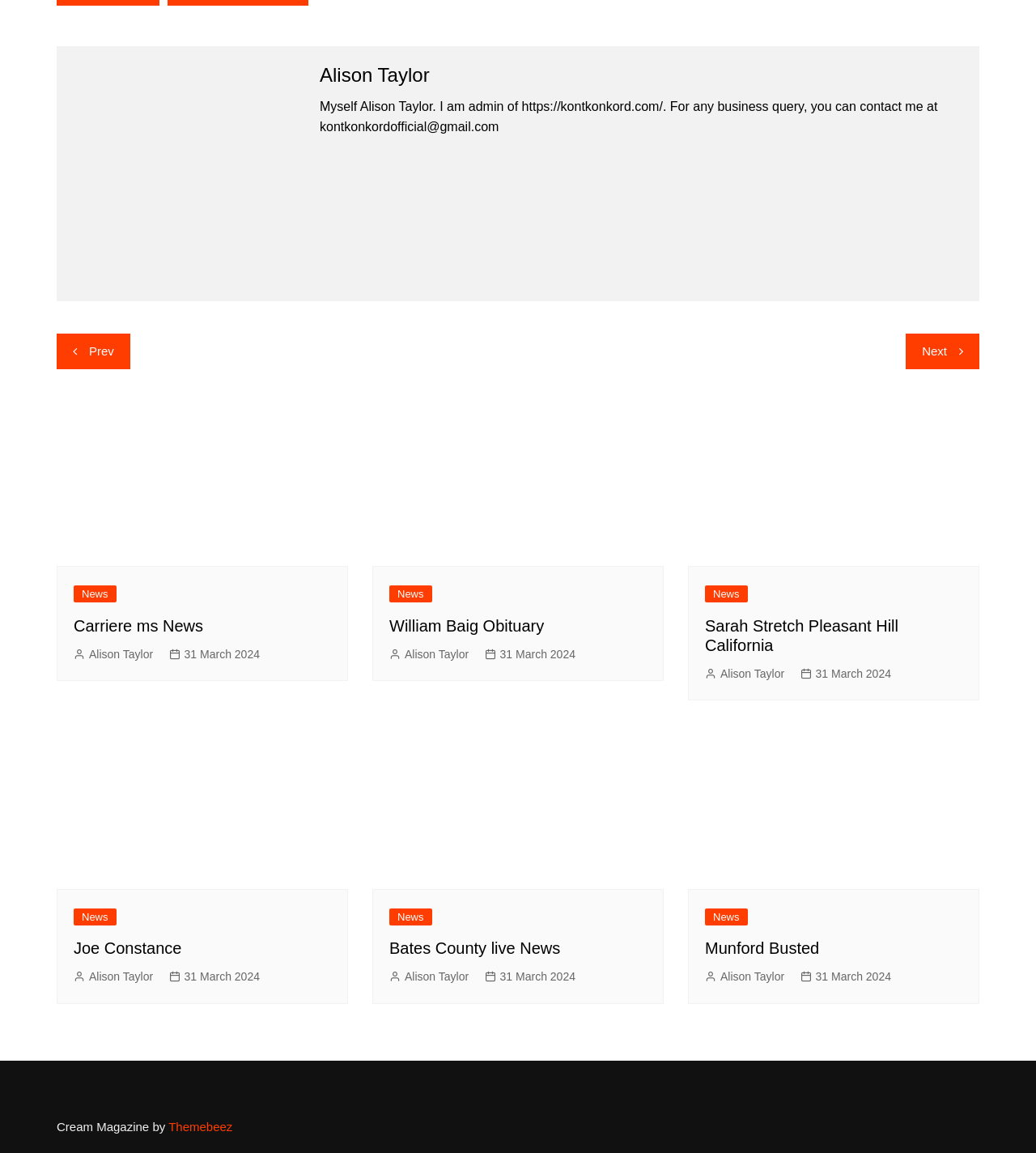Provide your answer in one word or a succinct phrase for the question: 
What is the date of the news articles?

31 March 2024